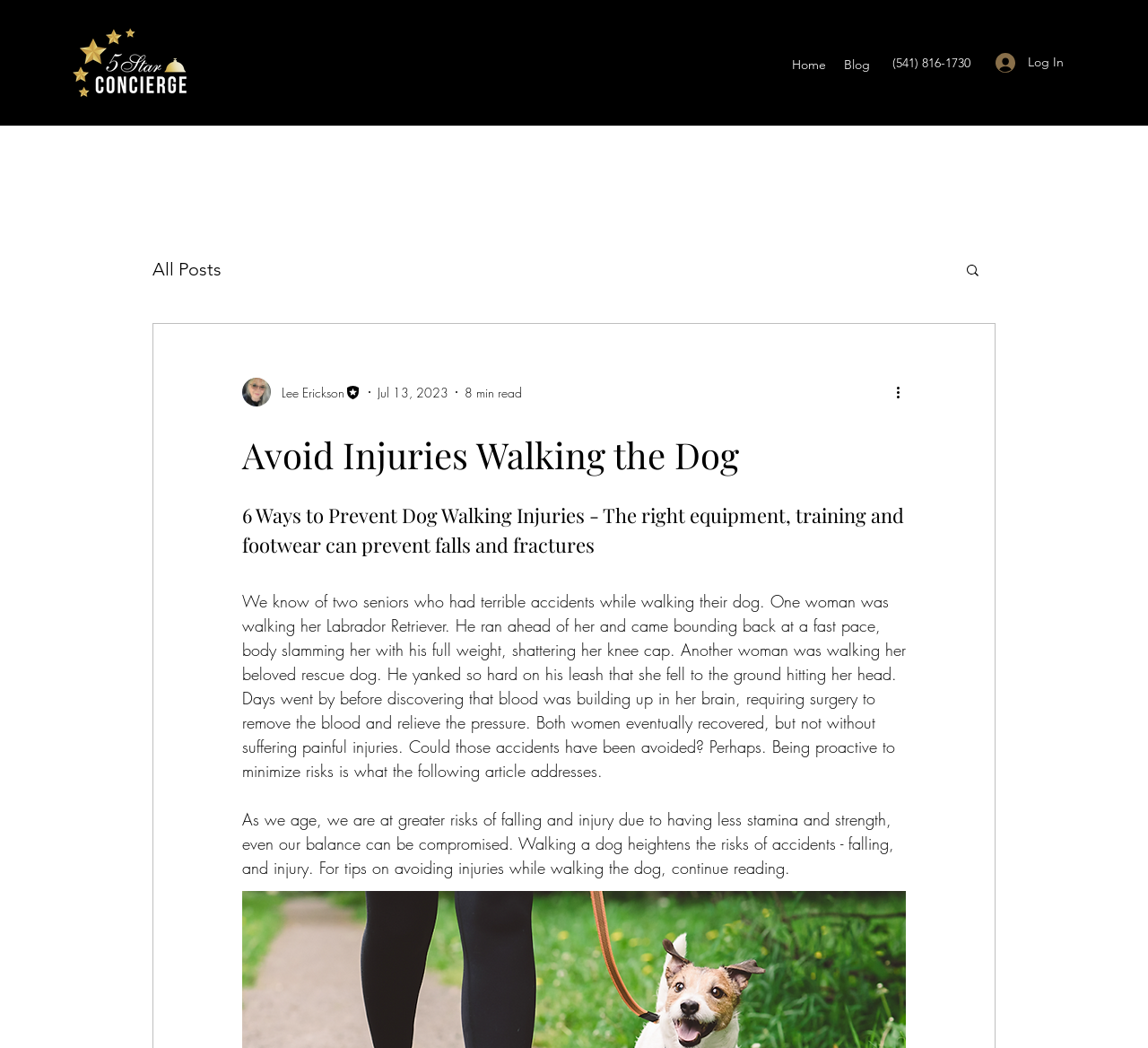Give a one-word or short phrase answer to this question: 
Who is the author of the article?

Lee Erickson